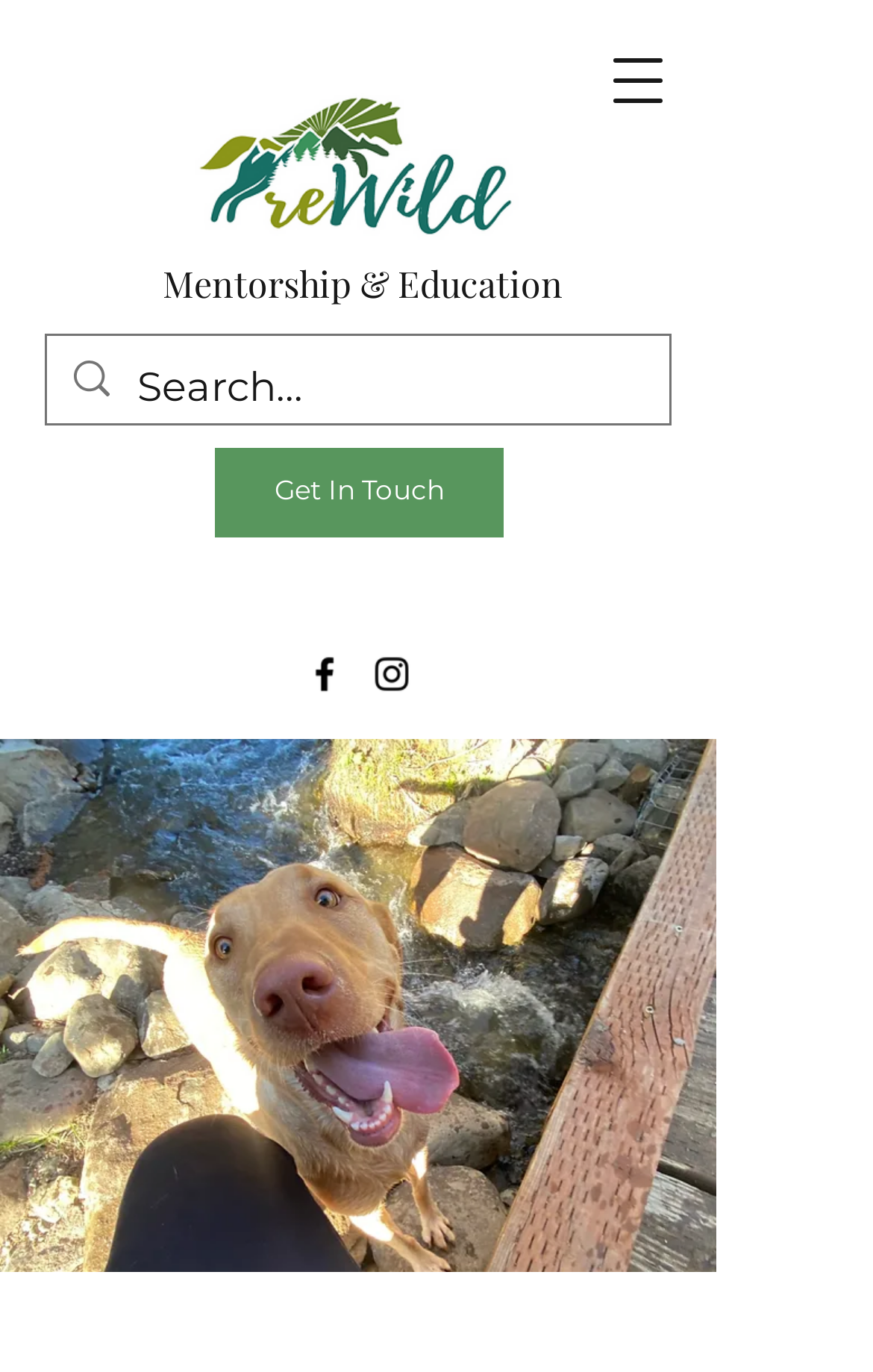Identify the bounding box coordinates for the UI element described as: "Get In Touch". The coordinates should be provided as four floats between 0 and 1: [left, top, right, bottom].

[0.246, 0.326, 0.577, 0.391]